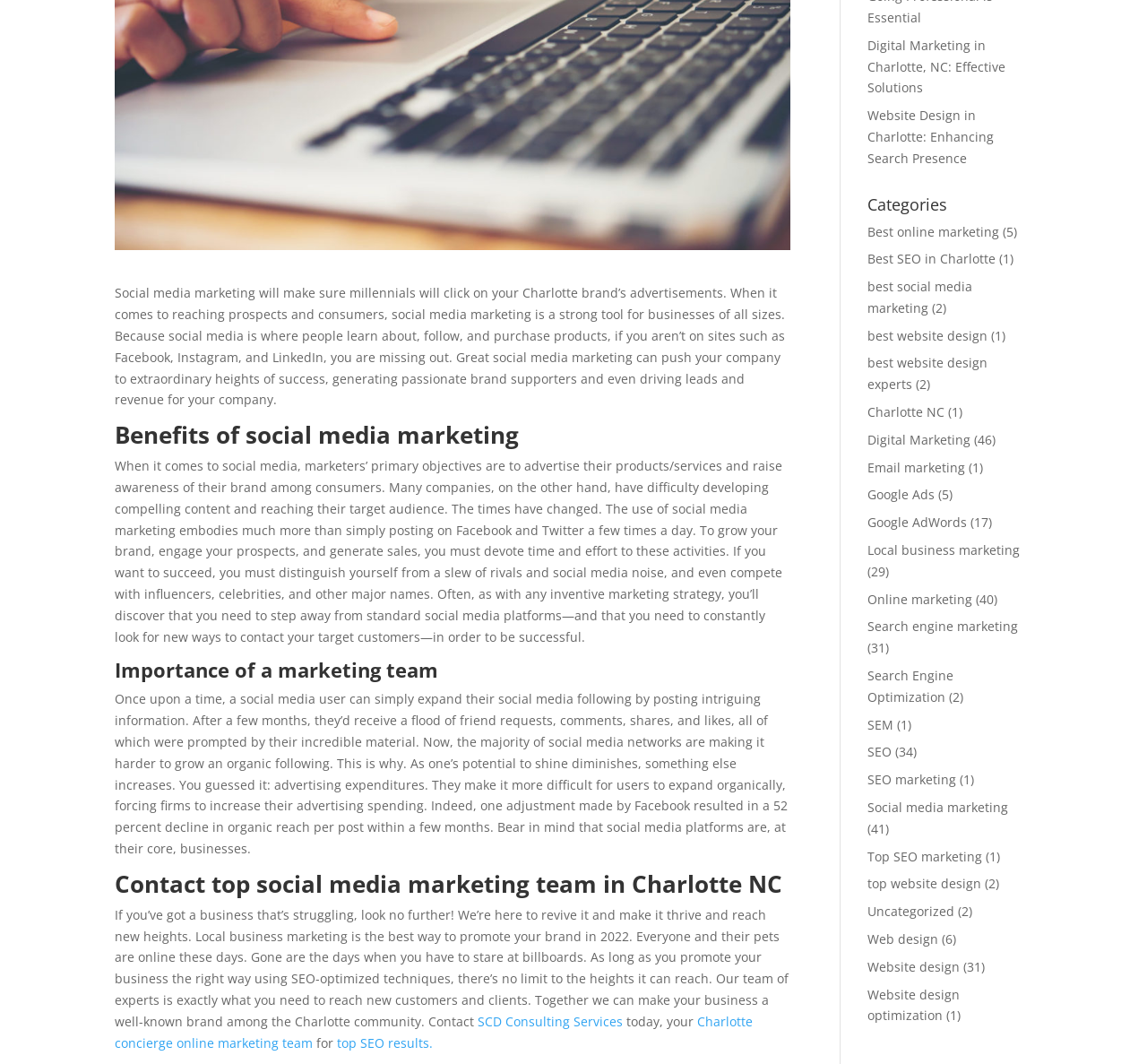Determine the bounding box coordinates for the HTML element described here: "Charlotte concierge online marketing team".

[0.1, 0.952, 0.656, 0.988]